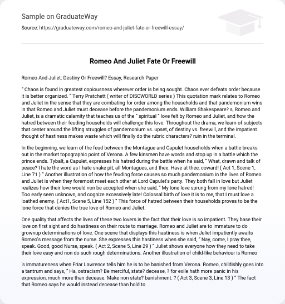Provide your answer to the question using just one word or phrase: What literary work is being analyzed in the paper?

Shakespeare's Romeo and Juliet